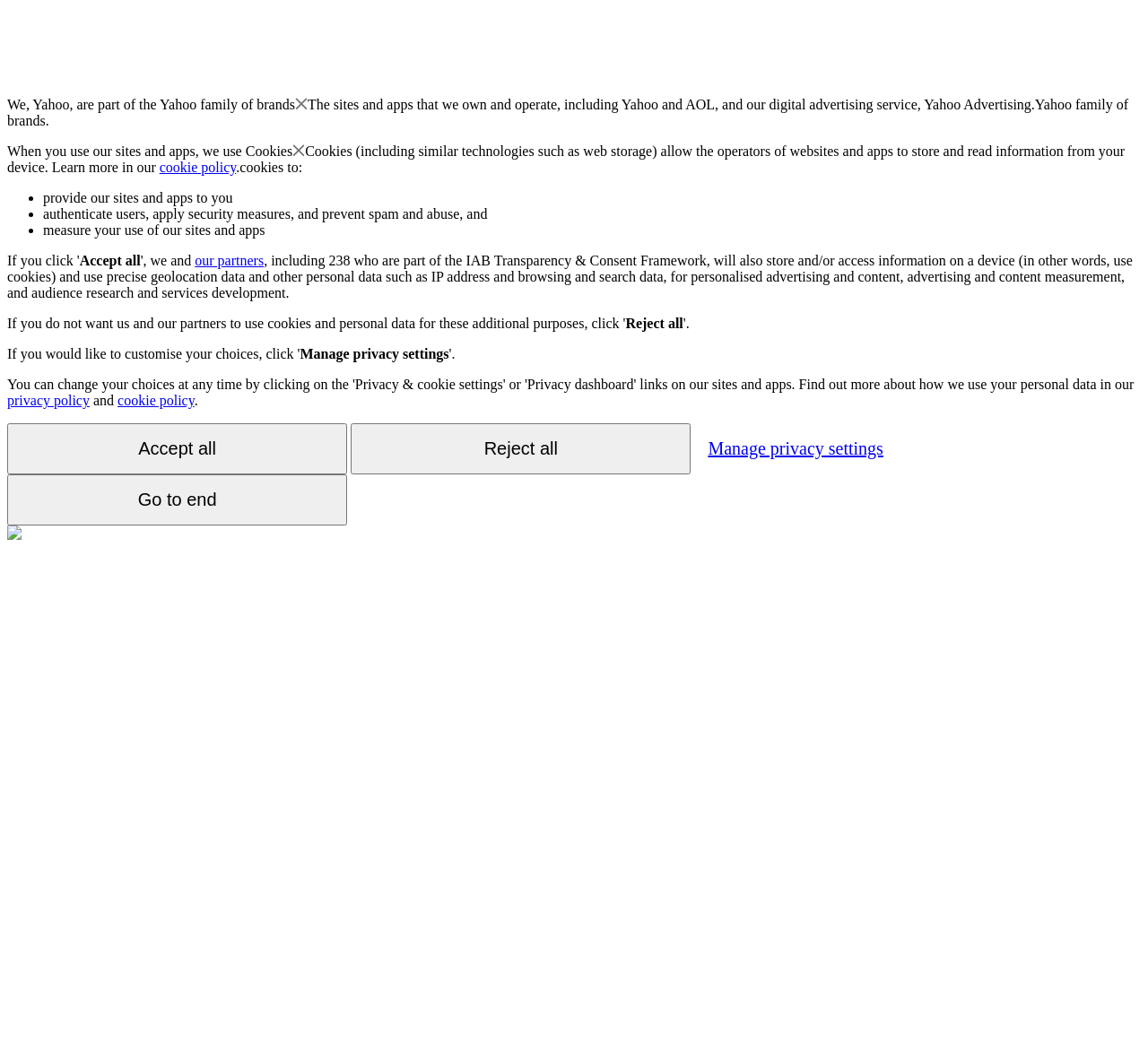What is Yahoo part of?
Based on the image, answer the question with as much detail as possible.

Based on the webpage content, it is mentioned that 'We, Yahoo, are part of the Yahoo family of brands' which indicates that Yahoo is part of the Yahoo family of brands.